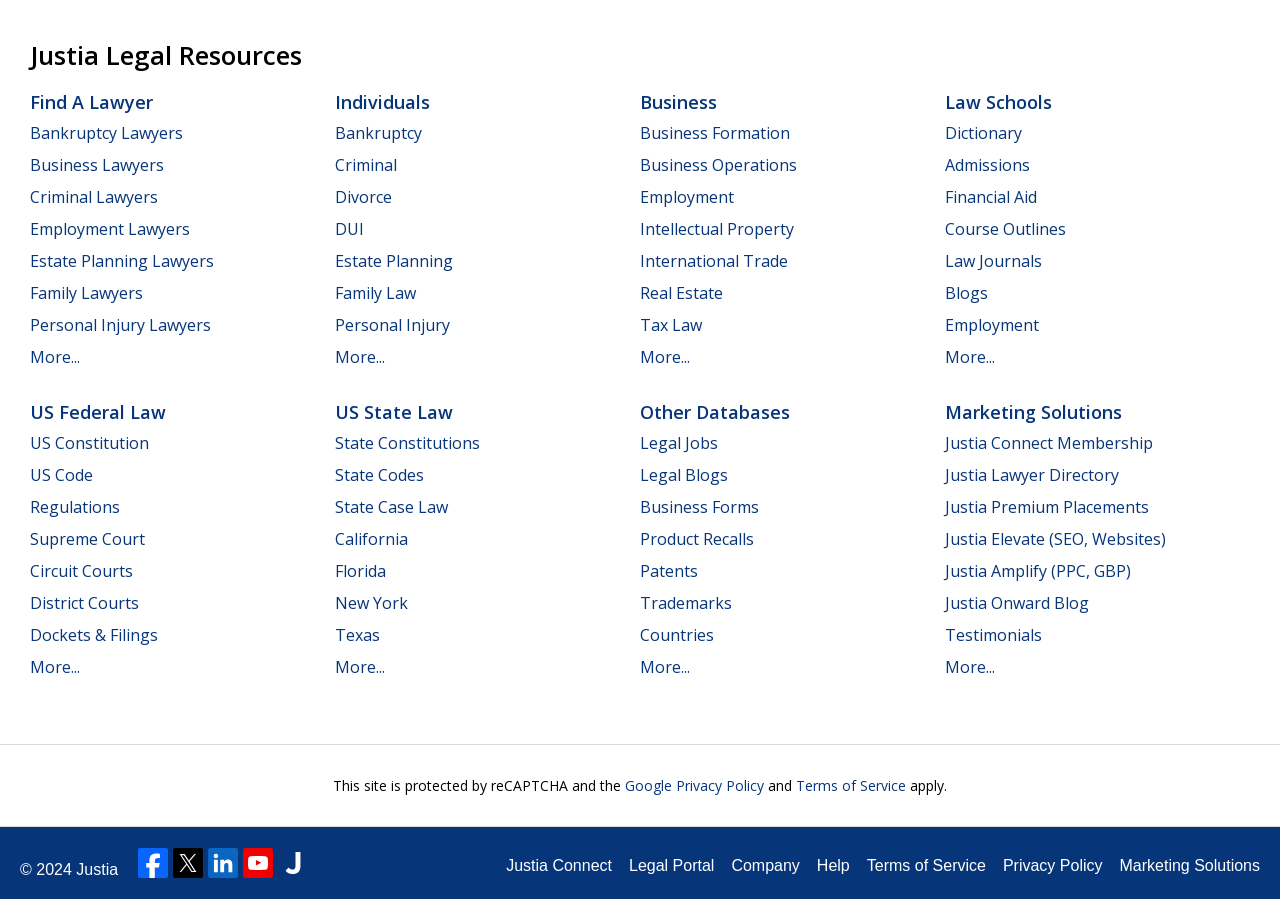Locate the bounding box coordinates of the area where you should click to accomplish the instruction: "Click on Facebook".

[0.108, 0.944, 0.131, 0.977]